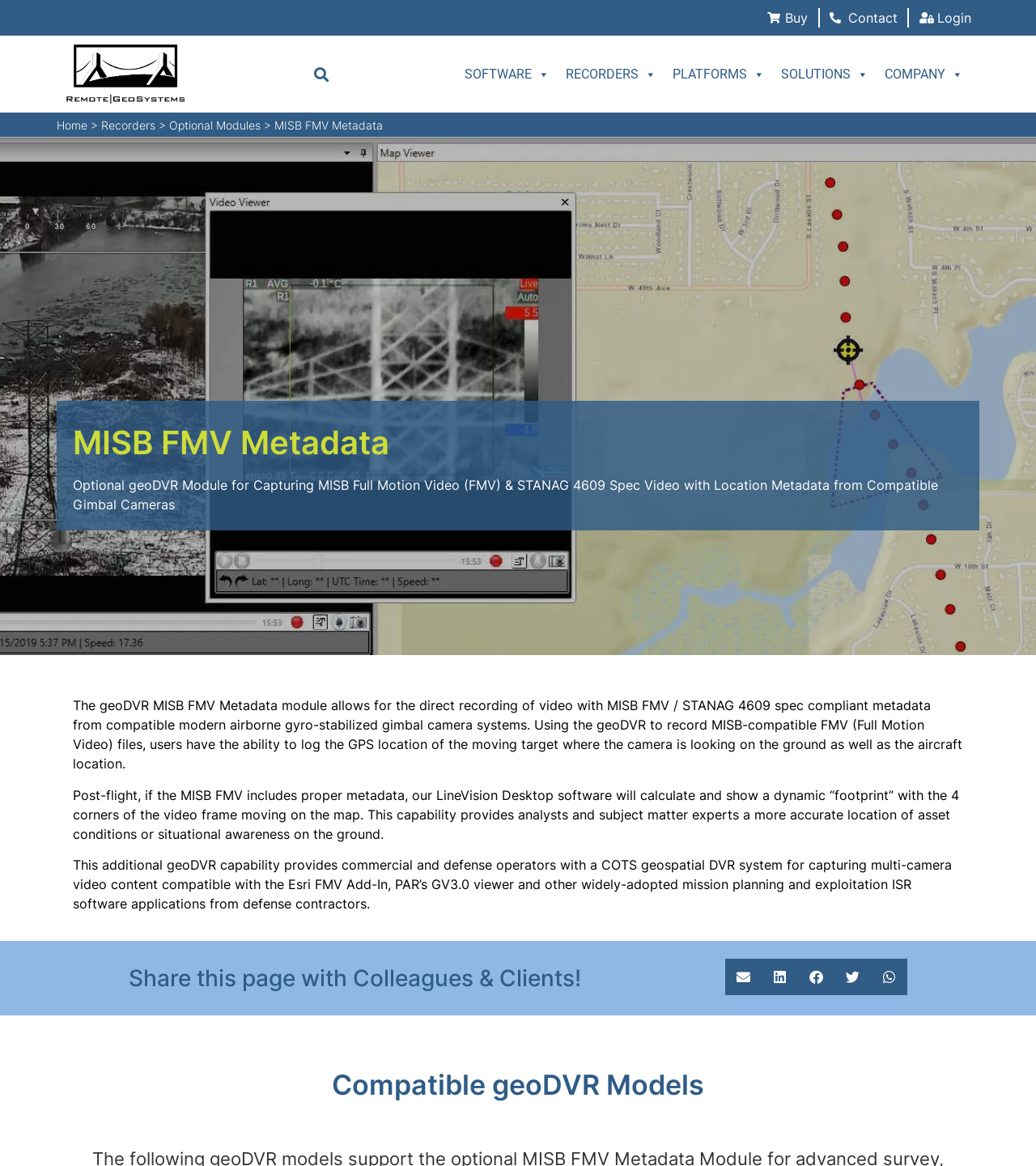Illustrate the webpage with a detailed description.

The webpage is about the geoDVR Module for capturing MISB FMV/STANAG 4609 Spec Video with Location Metadata from Compatible Gimbal Cameras. At the top, there is a navigation menu with links to "Buy", "Contact", "Login", and the company logo "Remote GeoSystems Logo - Black" on the left. A search bar is located next to the logo. 

Below the navigation menu, there are five main menu links: "SOFTWARE", "RECORDERS", "PLATFORMS", "SOLUTIONS", and "COMPANY", each with a dropdown menu. The "COMPANY" menu has a submenu with links to "Home", "Recorders", "Optional Modules", and others.

The main content of the page is divided into sections. The first section has a heading "MISB FMV Metadata" and a brief description of the geoDVR module. The second section provides more detailed information about the module, including its capabilities and benefits. 

There are three paragraphs of text in this section, explaining how the module allows for the direct recording of video with MISB FMV/STANAG 4609 spec compliant metadata, how it provides analysts with a more accurate location of asset conditions, and how it is compatible with various ISR software applications.

Below these paragraphs, there is a section with a heading "Share this page with Colleagues & Clients!" and five social media sharing buttons. Finally, at the bottom of the page, there is a section with a heading "Compatible geoDVR Models".